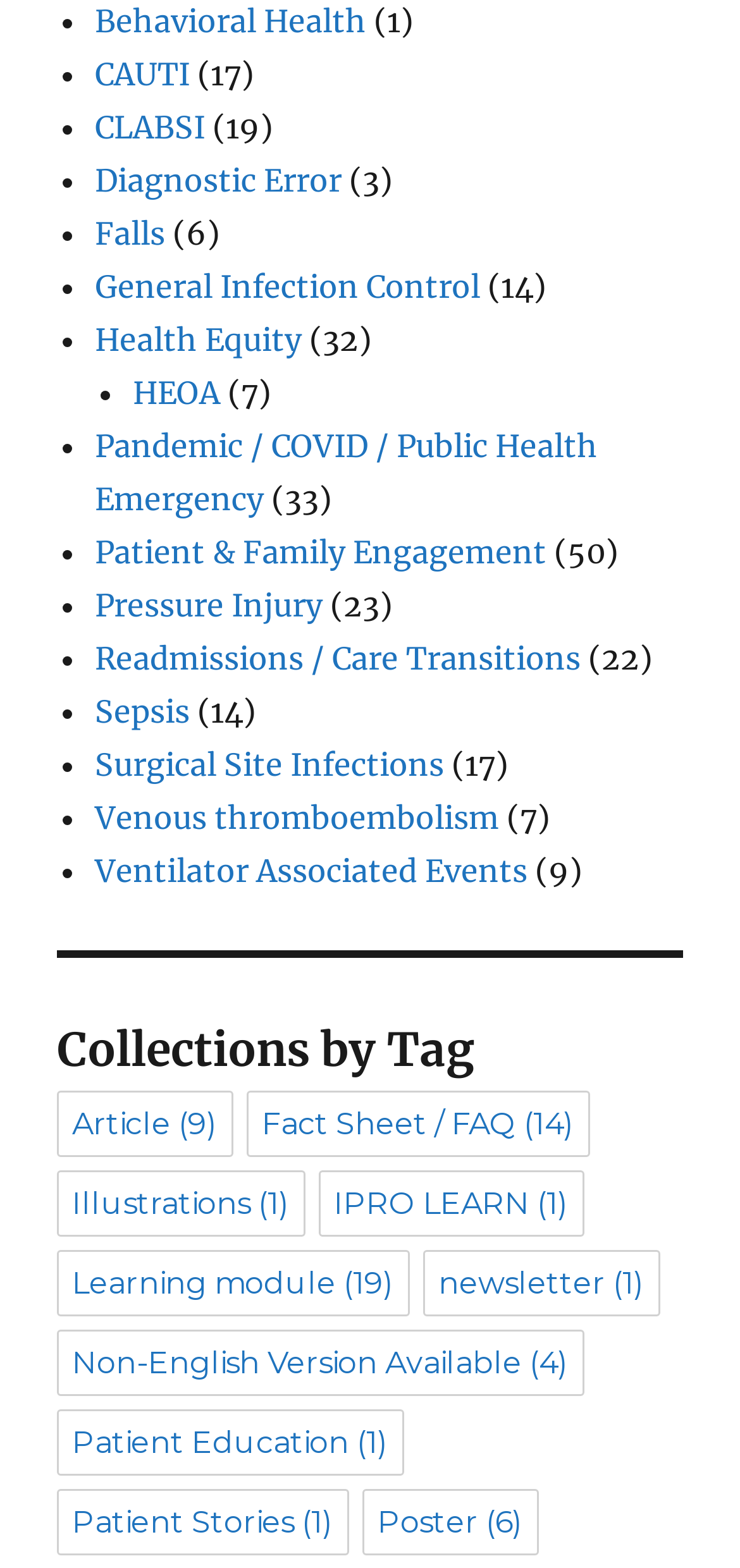Give a succinct answer to this question in a single word or phrase: 
What is the last link in the list?

Ventilator Associated Events